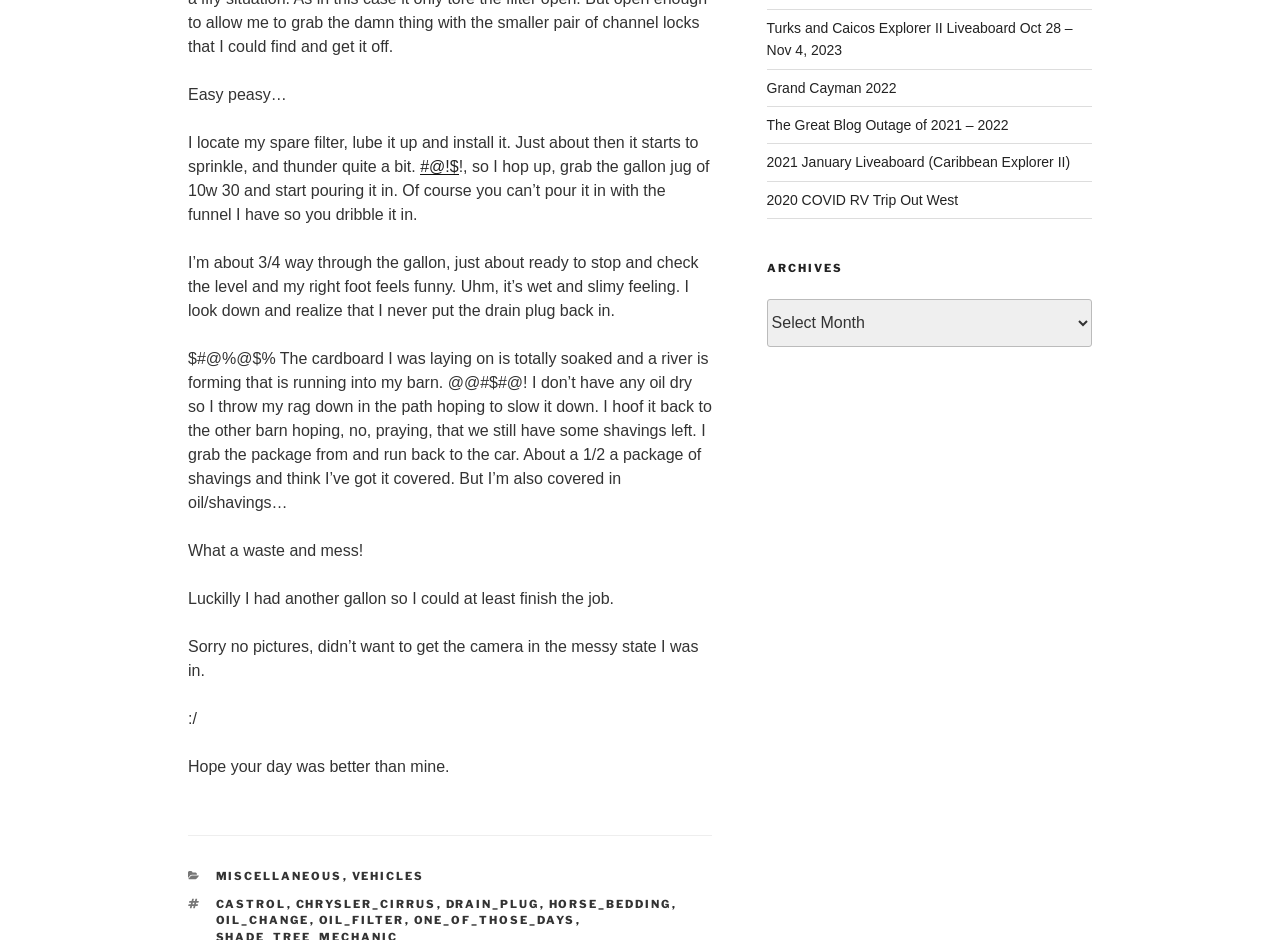What is the author using to absorb the oil spill?
Look at the image and respond with a one-word or short-phrase answer.

Shavings